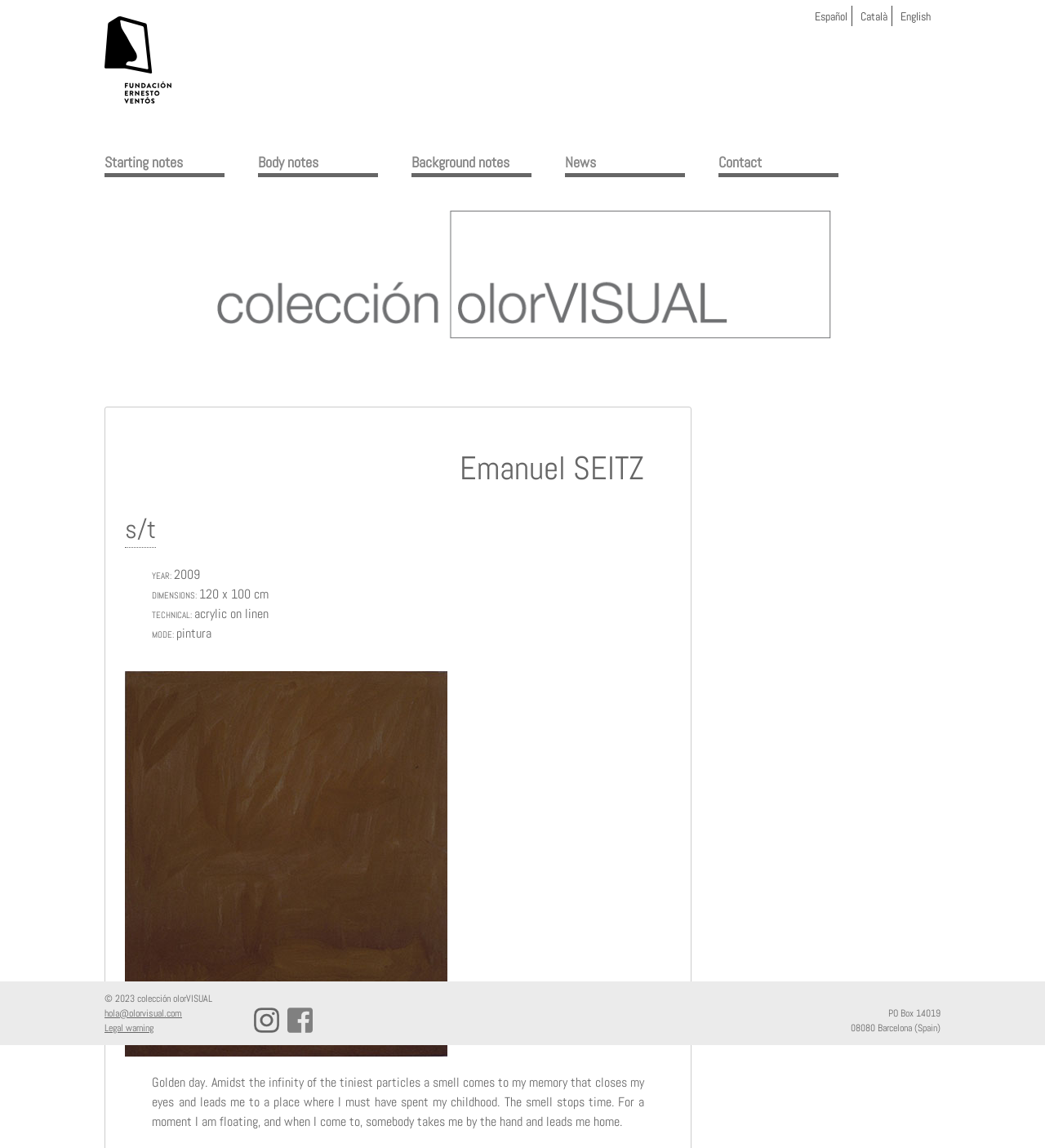Generate a comprehensive description of the webpage content.

This webpage is about the art collection "colección olorVISUAL" by Emanuel SEITZ. At the top right corner, there are three language options: Español, Català, and English. Below these options, there is a logo "logoFEV" on the left side, and a series of links on the right side, including "Starting notes", "Body notes", "Background notes", "News", and "Contact".

In the middle of the page, there is a large logo "logo_olorVisual" with a header "Emanuel SEITZ" above it. Below the logo, there are several sections of text, including "YEAR: 2009", "DIMENSIONS: 120 x 100 cm", "TECHNICAL: acrylic on linen", and "MODE: pintura". 

To the right of these sections, there is a large image with a descriptive text "Golden day. Amidst the infinity of the tiniest particles a smell comes to my memory that closes my eyes and leads me to a place where I must have spent my childhood. The smell stops time. For a moment I am floating, and when I come to, somebody takes me by the hand and leads me home." 

At the bottom of the page, there is a footer section with copyright information "© 2023 colección olorVISUAL", an email address "hola@olorvisual.com", a link to "Legal warning", and a postal address "PO Box 14019, 08080 Barcelona (Spain)".